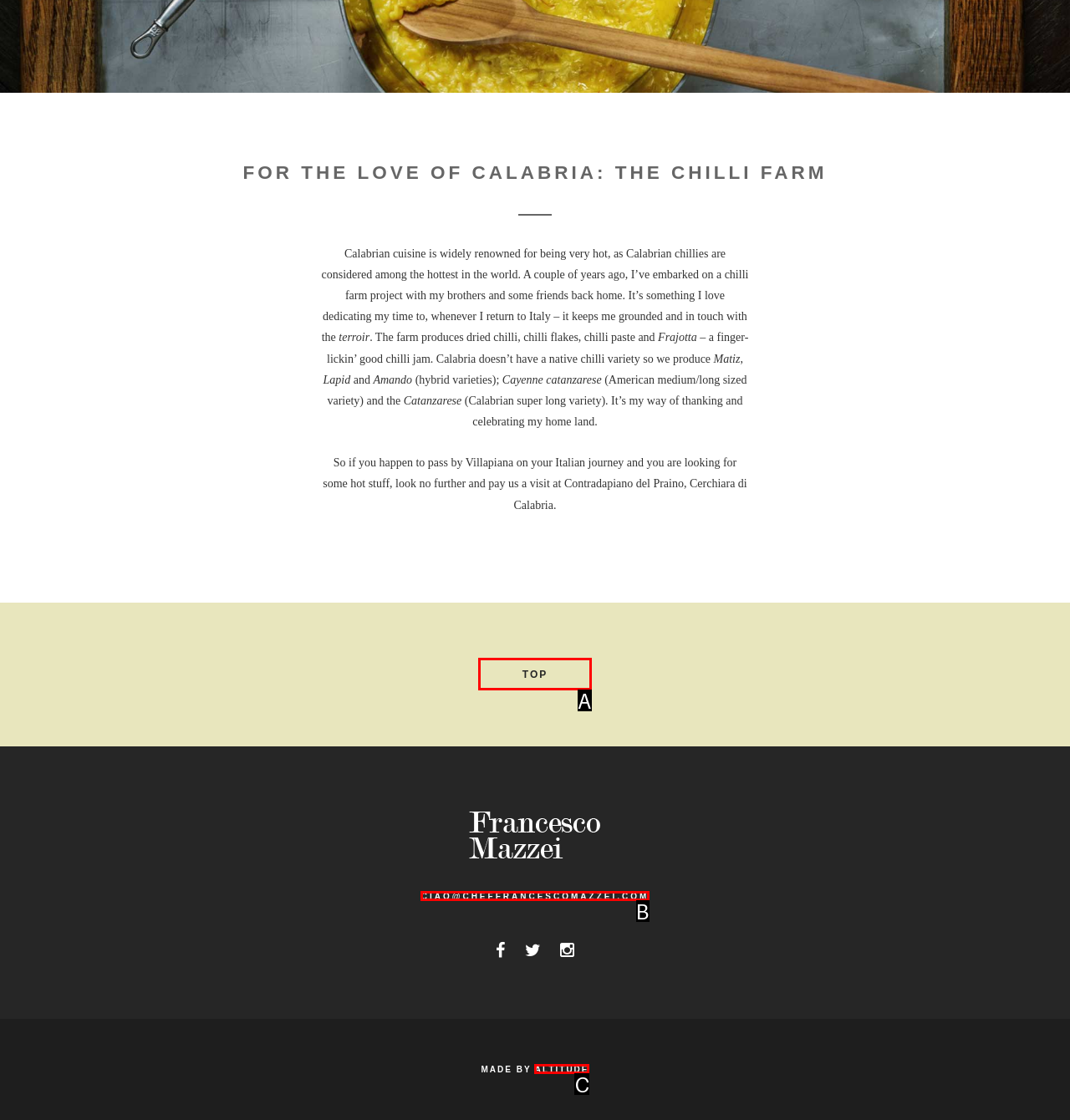Select the HTML element that corresponds to the description: TOP
Reply with the letter of the correct option from the given choices.

A